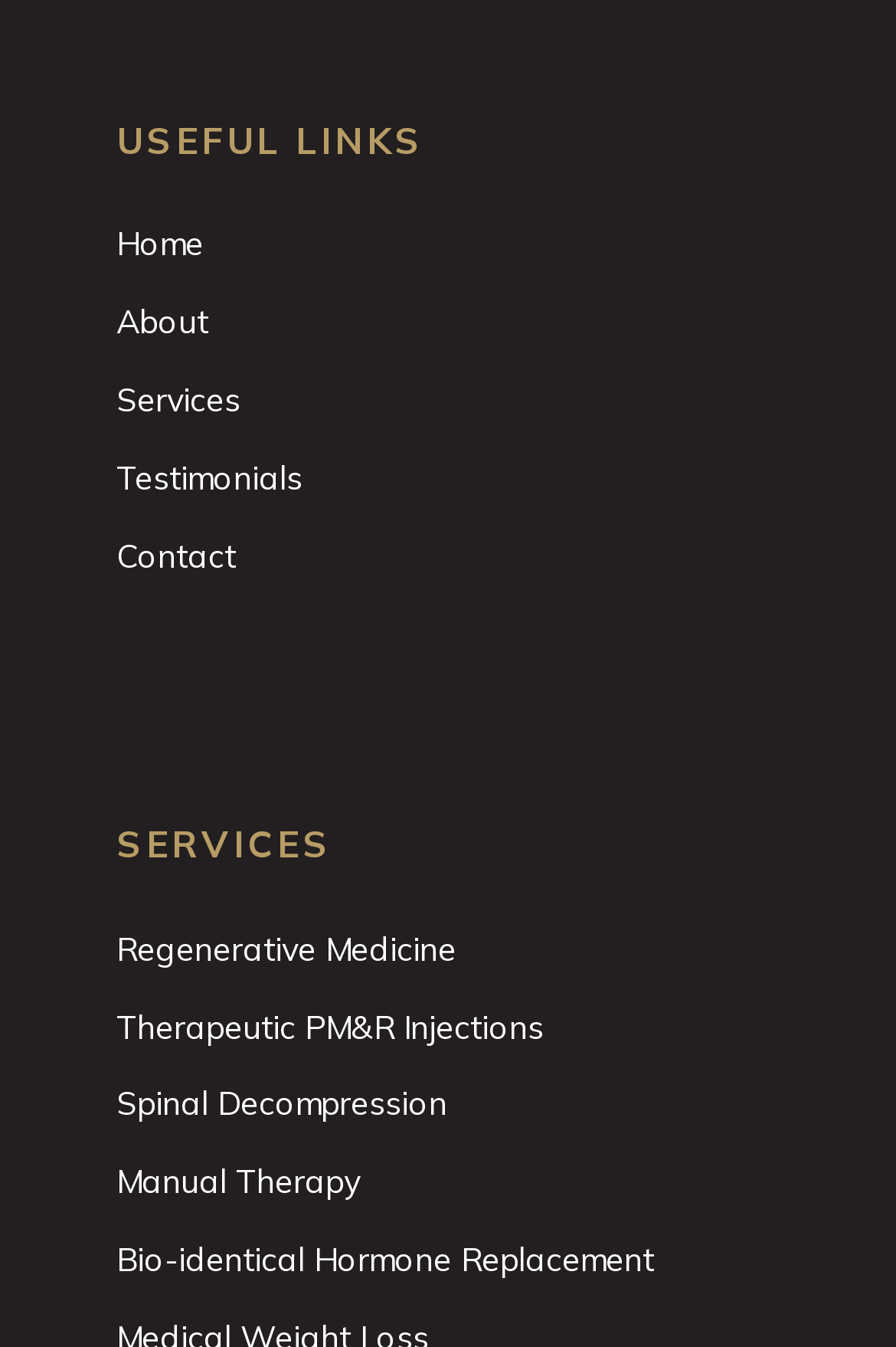Look at the image and answer the question in detail:
What is the third service listed?

I looked at the 'SERVICES' section and found the third link, which is 'Spinal Decompression'.